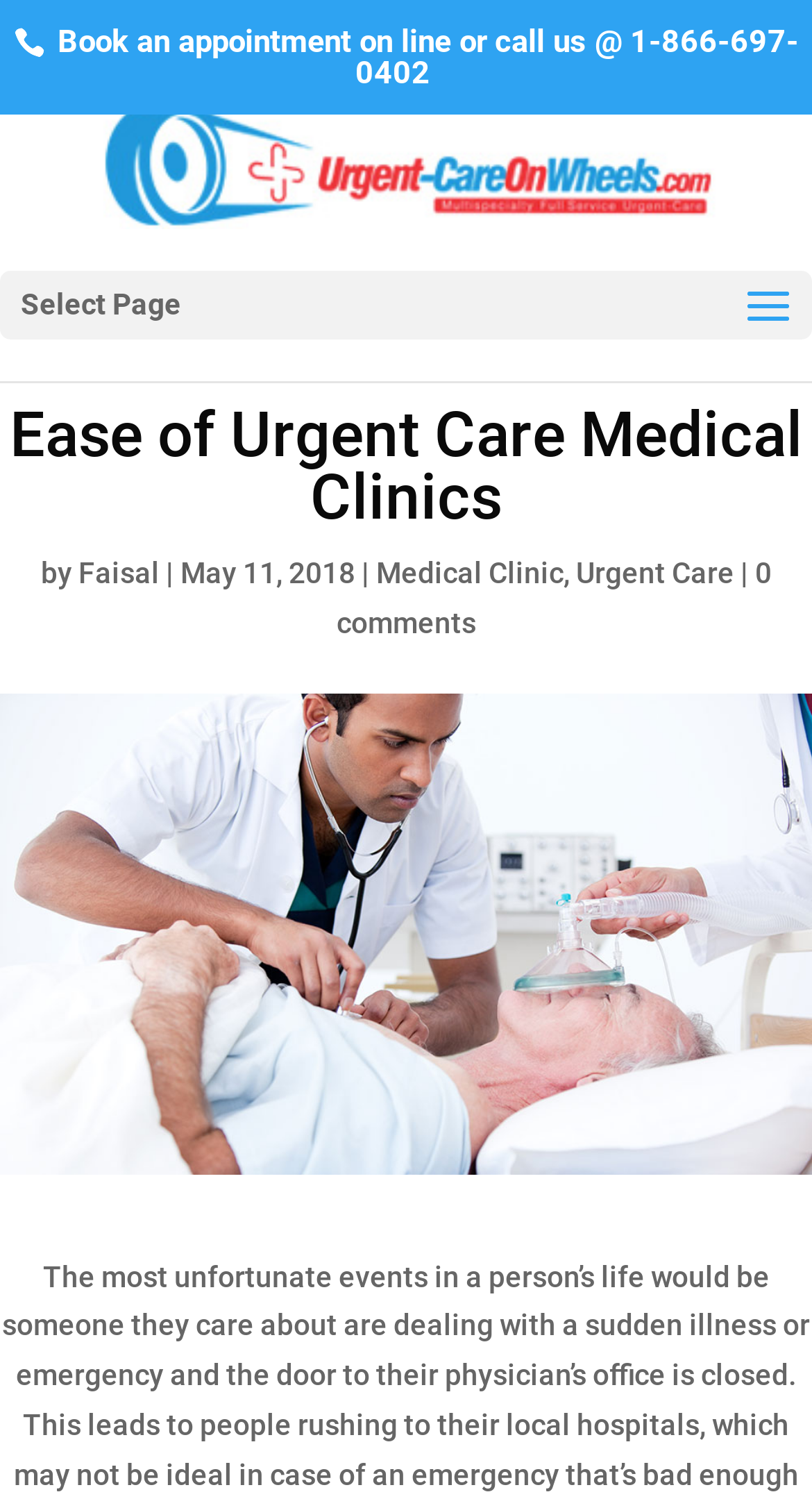What is the phone number to book an appointment?
Utilize the image to construct a detailed and well-explained answer.

The phone number to book an appointment can be found in the static text at the top of the page, which says 'Book an appointment online or call us @ 1-866-697-0402'.